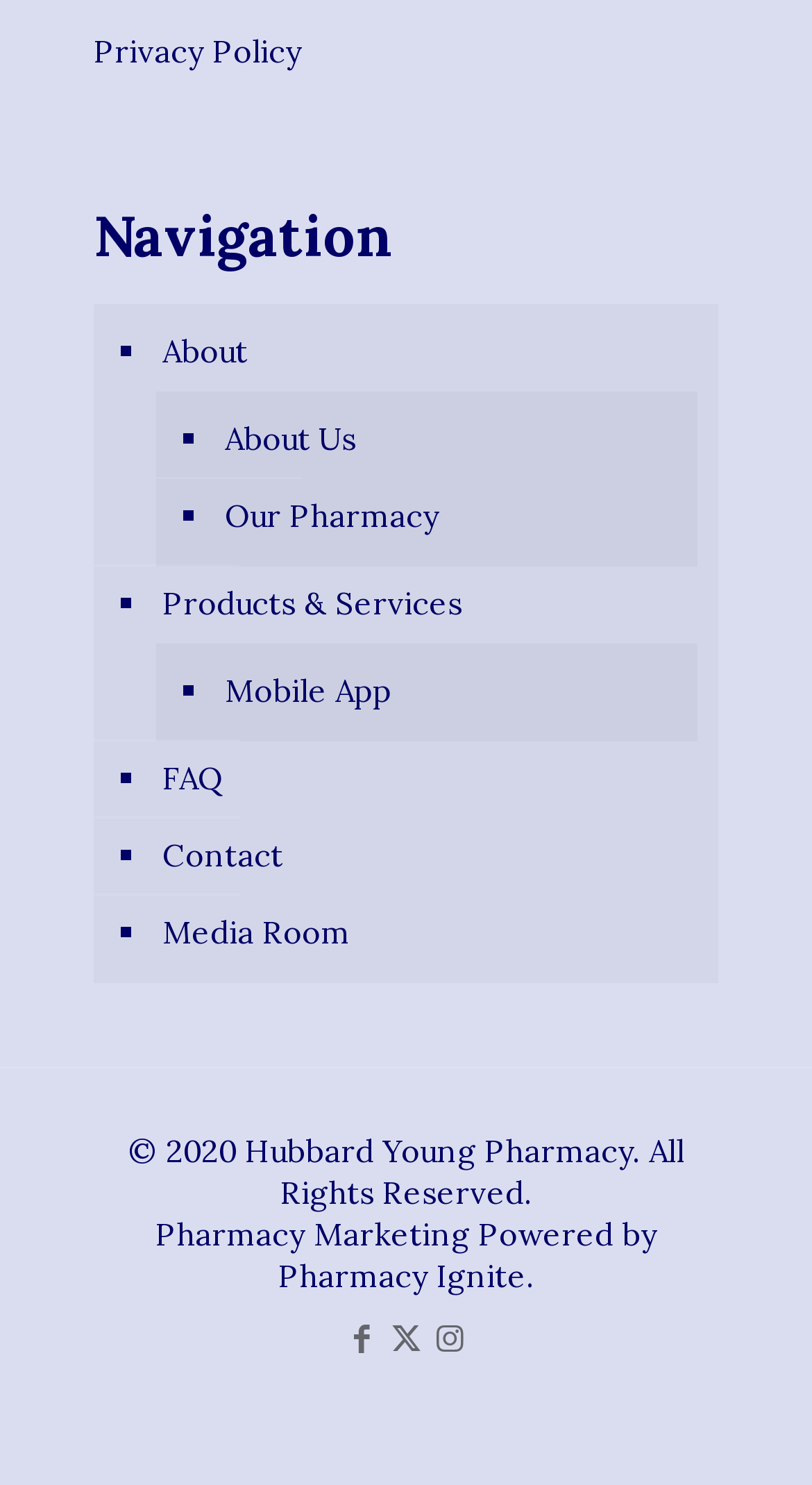Given the element description, predict the bounding box coordinates in the format (top-left x, top-left y, bottom-right x, bottom-right y), using floating point numbers between 0 and 1: FAQ

[0.192, 0.499, 0.859, 0.551]